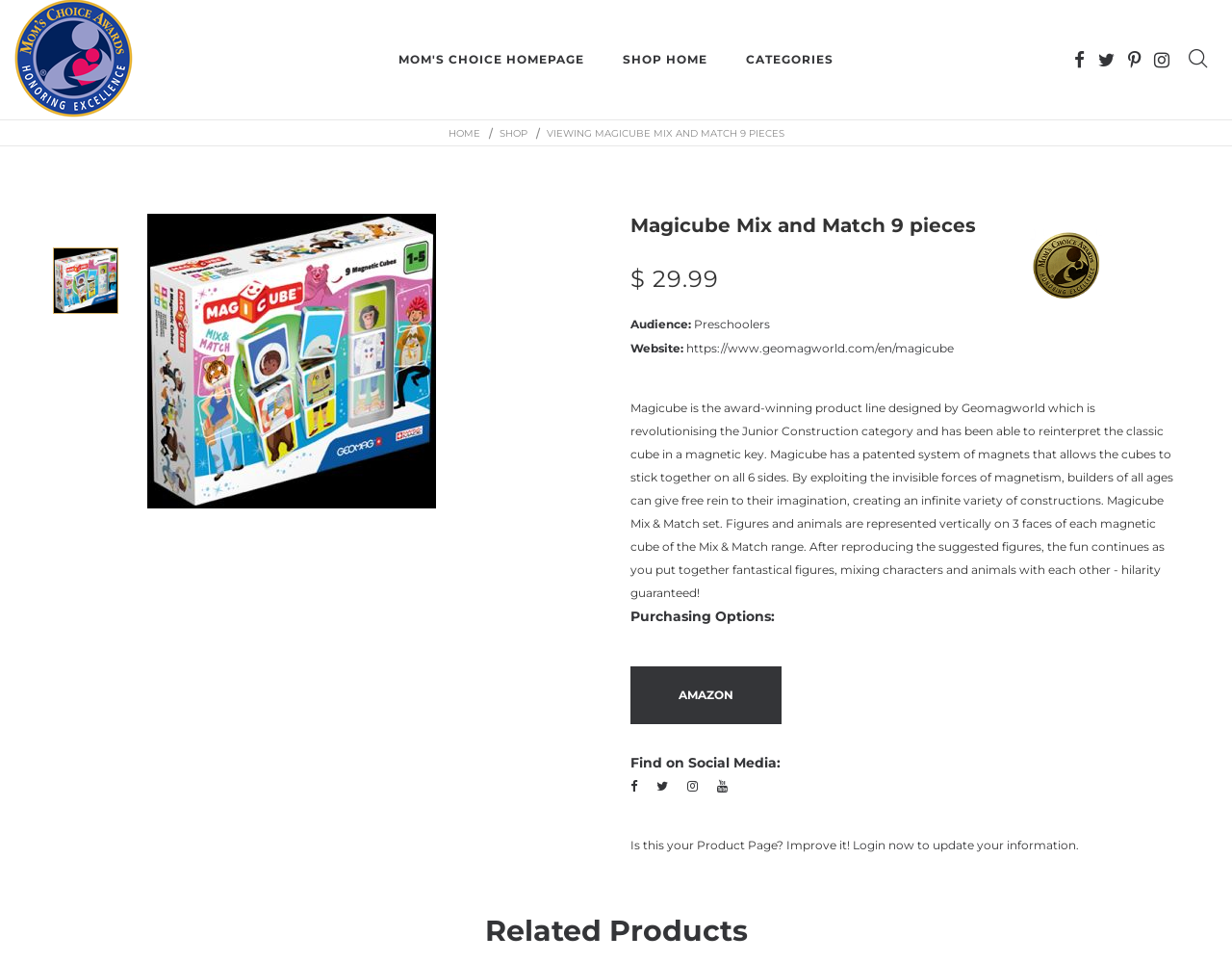Please provide the bounding box coordinates for the element that needs to be clicked to perform the following instruction: "View product details". The coordinates should be given as four float numbers between 0 and 1, i.e., [left, top, right, bottom].

[0.512, 0.222, 0.957, 0.246]